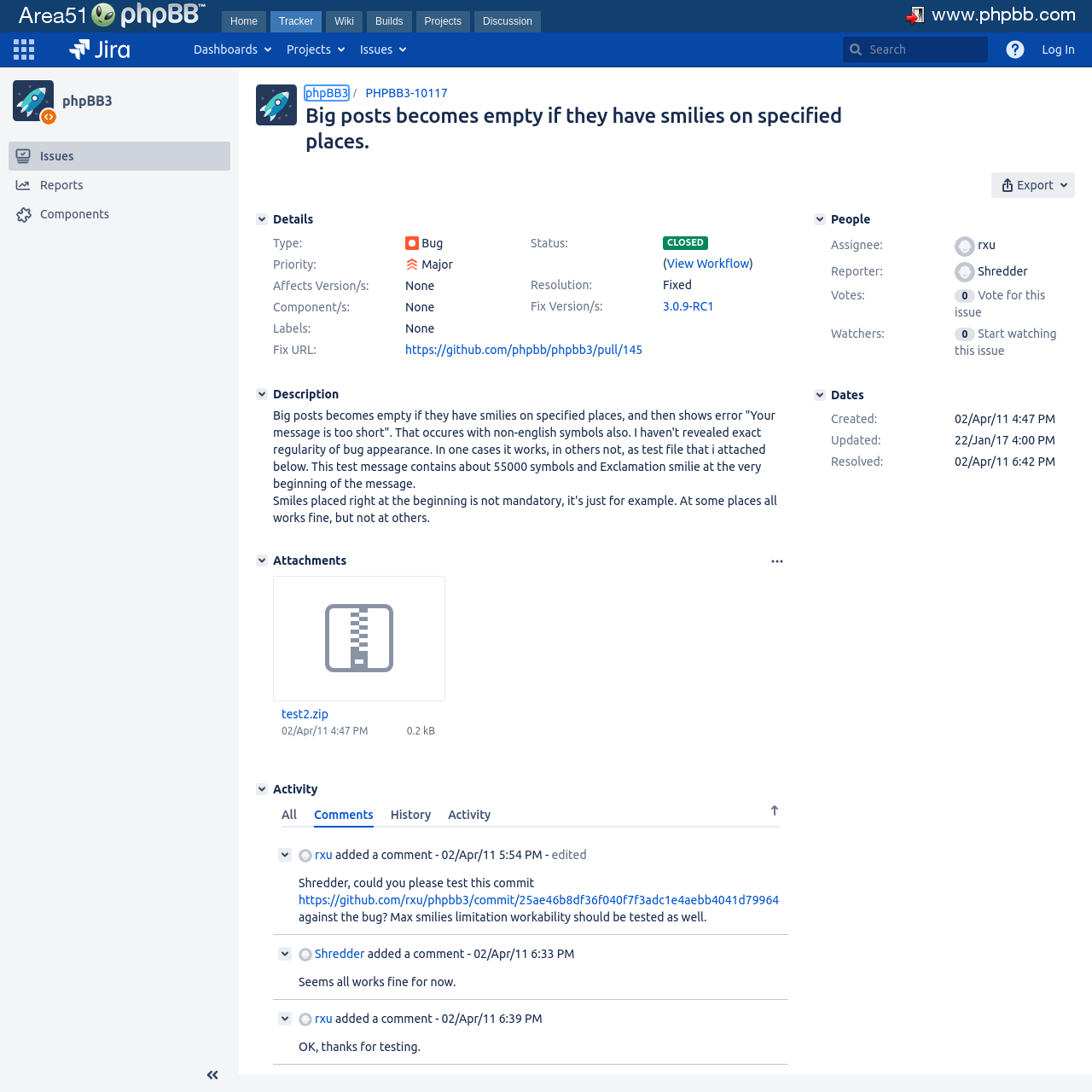Please identify the bounding box coordinates of the element I should click to complete this instruction: 'Go to home page'. The coordinates should be given as four float numbers between 0 and 1, like this: [left, top, right, bottom].

[0.052, 0.03, 0.154, 0.061]